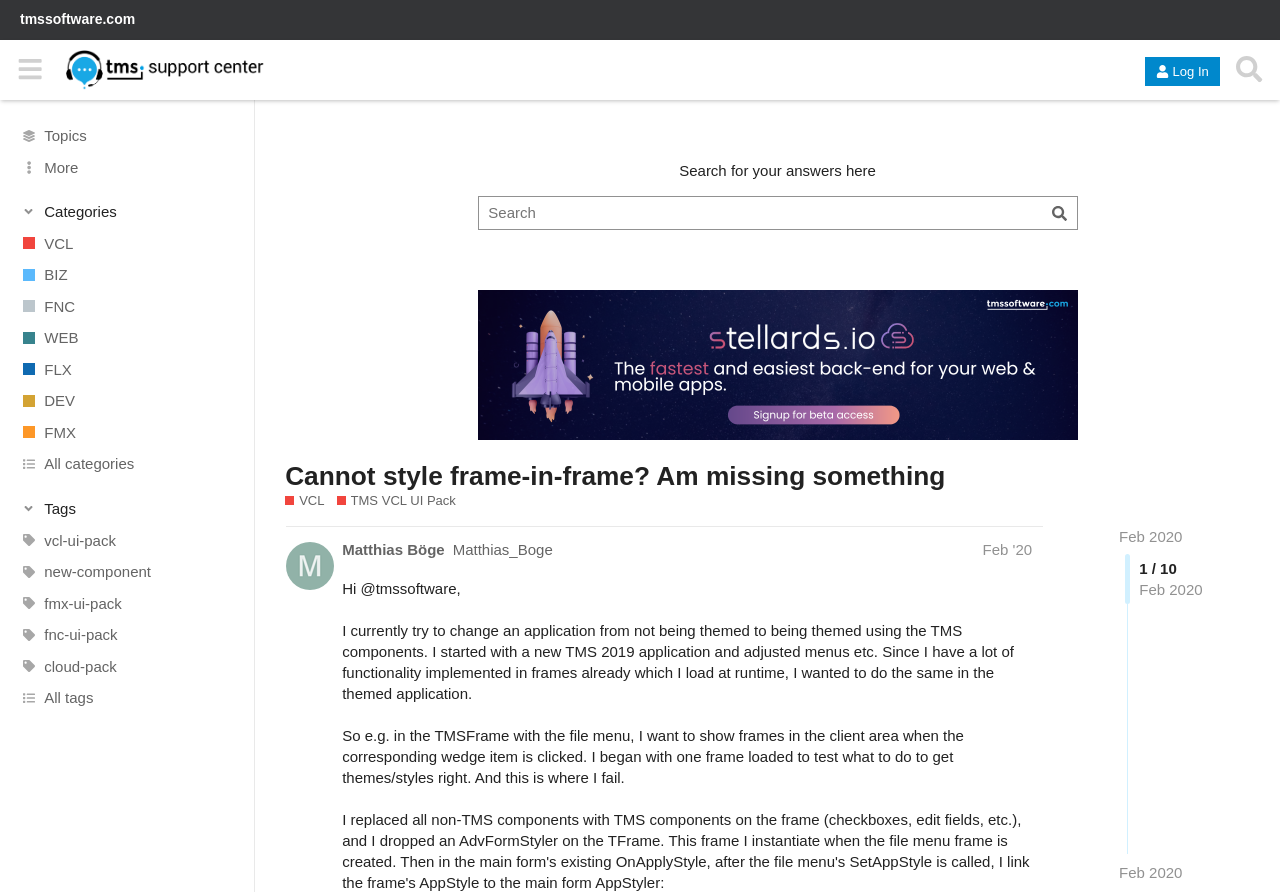Consider the image and give a detailed and elaborate answer to the question: 
How many categories are listed?

I counted the number of links under the 'Categories' section, which are 'VCL', 'BIZ', 'FNC', 'WEB', 'FLX', 'DEV', 'FMX', 'All categories'.